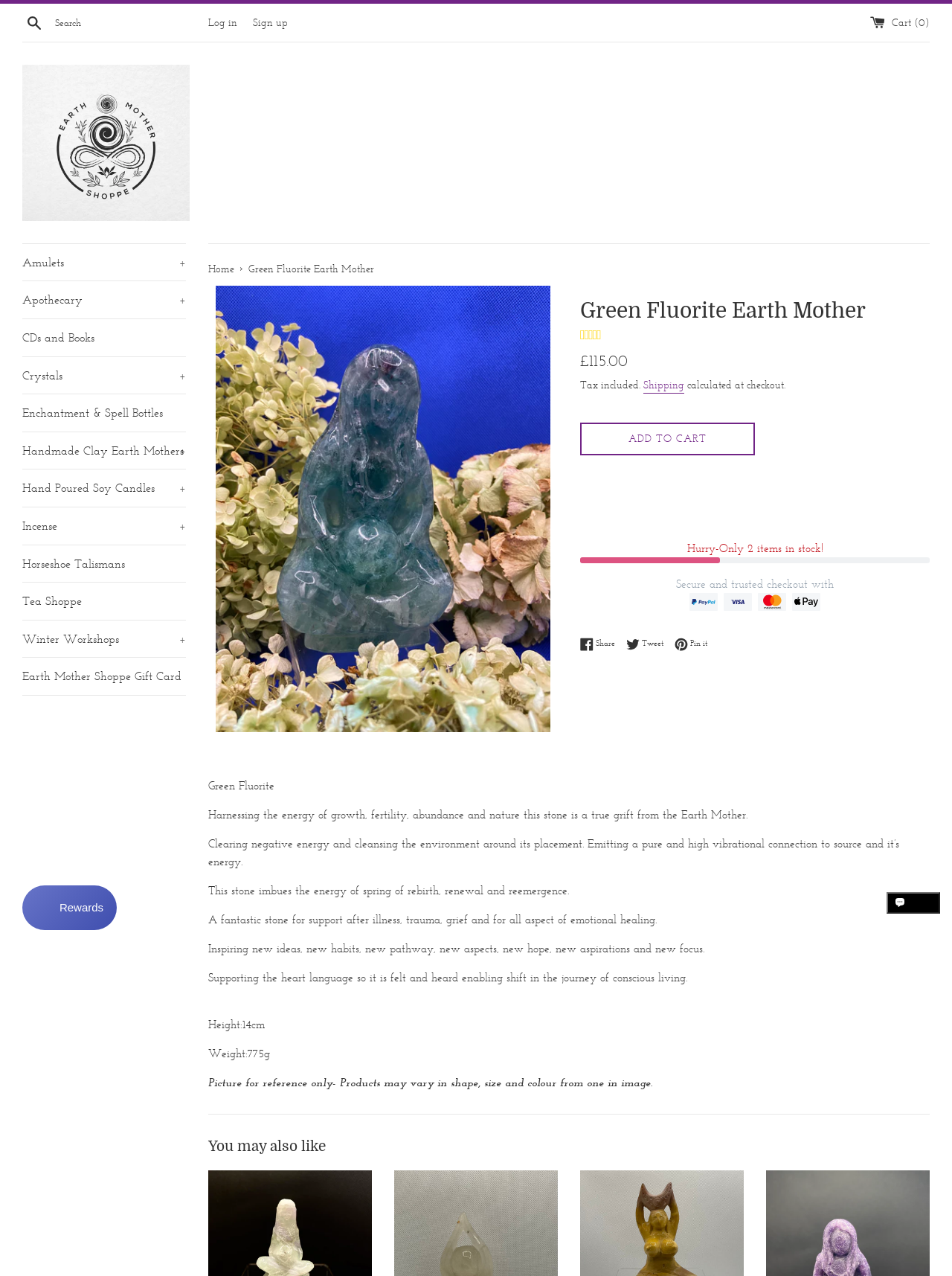Use a single word or phrase to answer the question:
What is the weight of the Green Fluorite Earth Mother?

775g